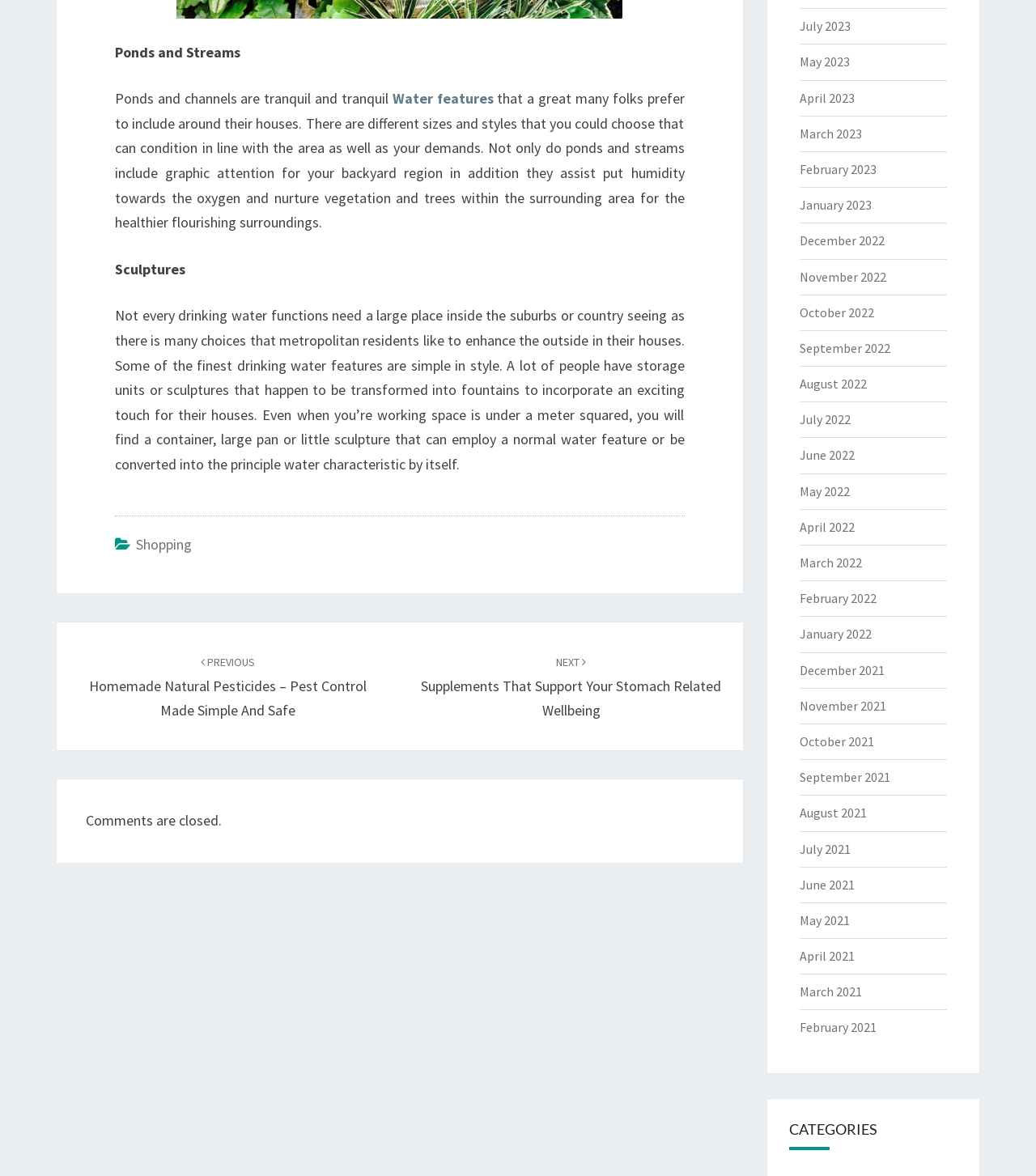Please analyze the image and give a detailed answer to the question:
What is located at the bottom of the webpage?

The footer section is located at the bottom of the webpage, containing a separator and a link to 'Shopping', as well as a section for post navigation and comments.